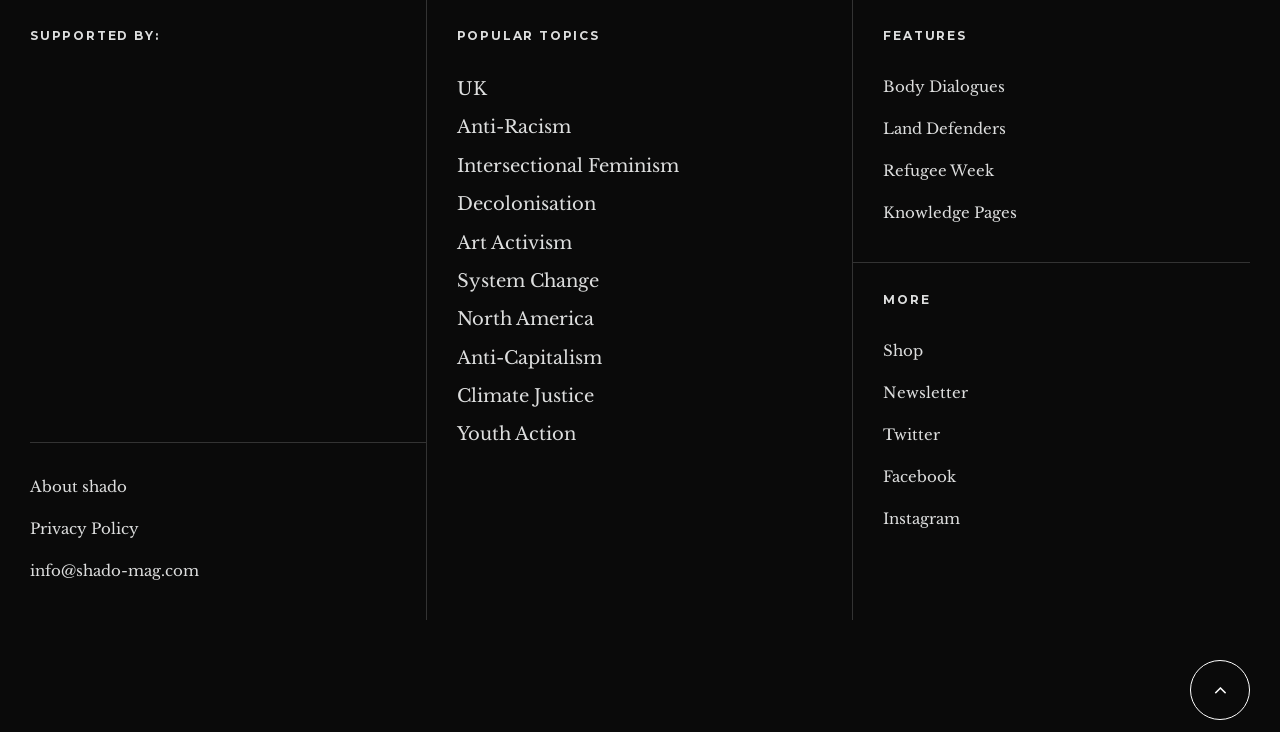What is the topic of the 'Anti-Racism' link?
Please utilize the information in the image to give a detailed response to the question.

The 'Anti-Racism' link is located under the 'POPULAR TOPICS' heading, which suggests that it is a topic of interest or a popular category on the webpage.